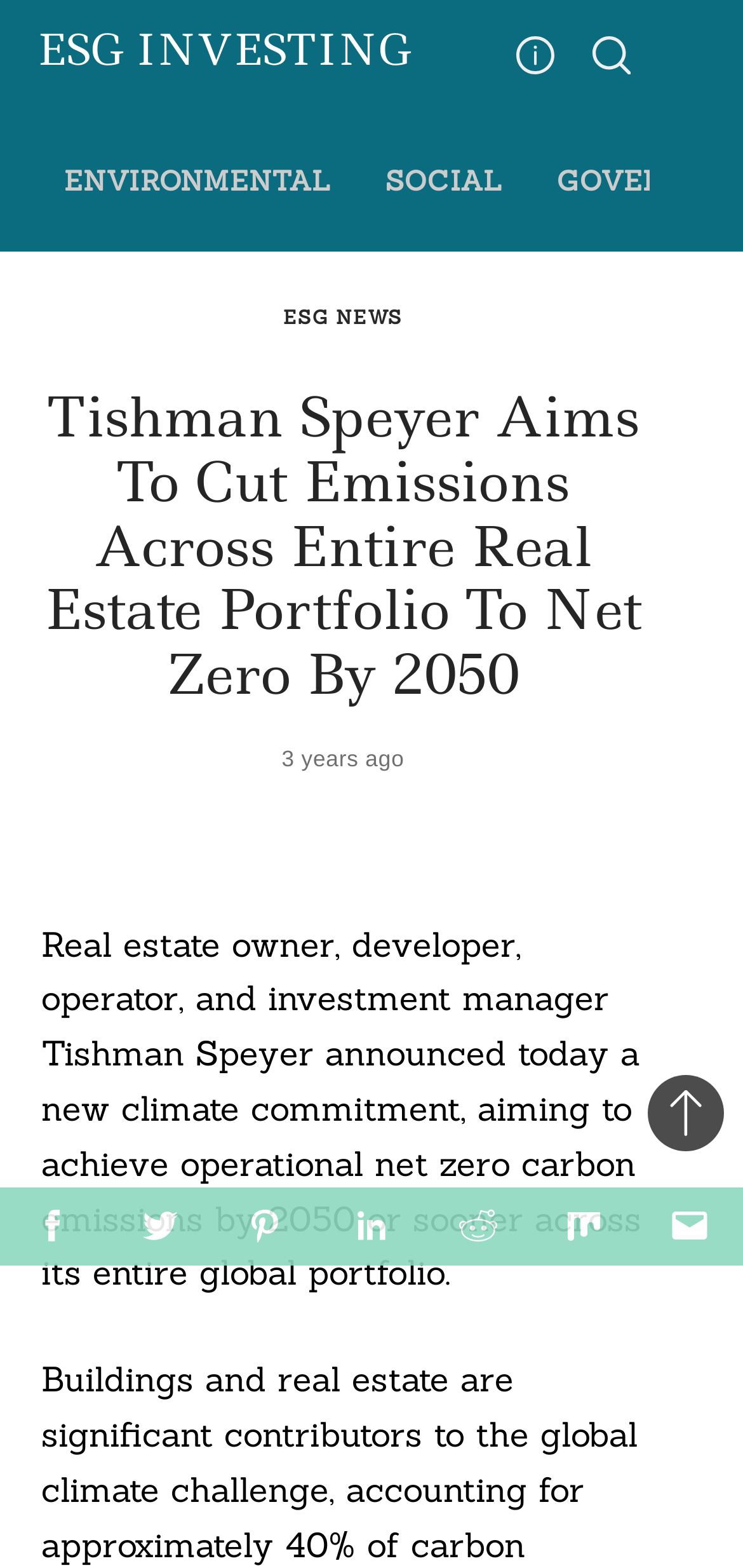Provide a brief response to the question using a single word or phrase: 
What is the name of the company?

Tishman Speyer